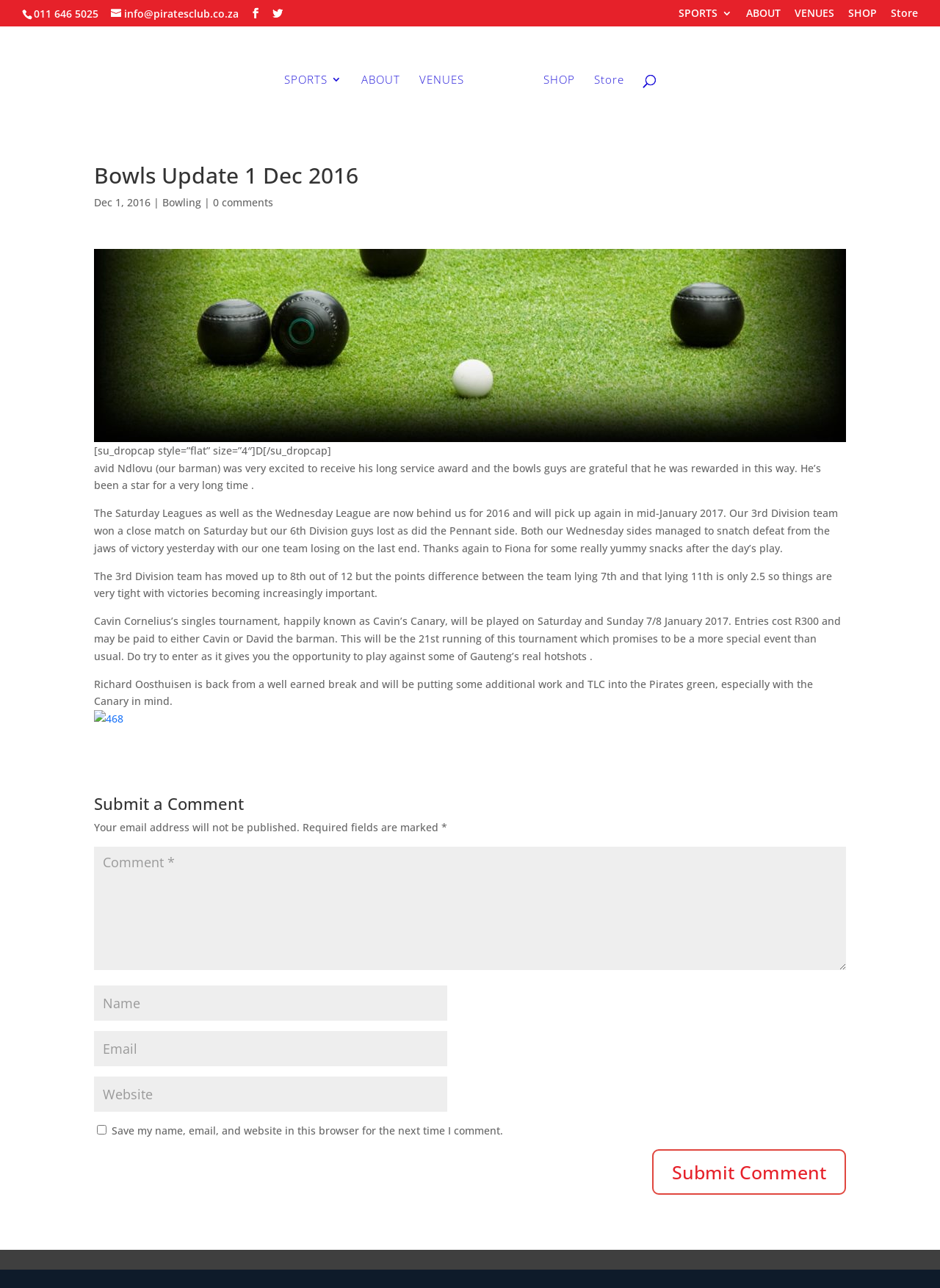Determine the bounding box coordinates of the target area to click to execute the following instruction: "Submit a comment."

[0.694, 0.892, 0.9, 0.928]